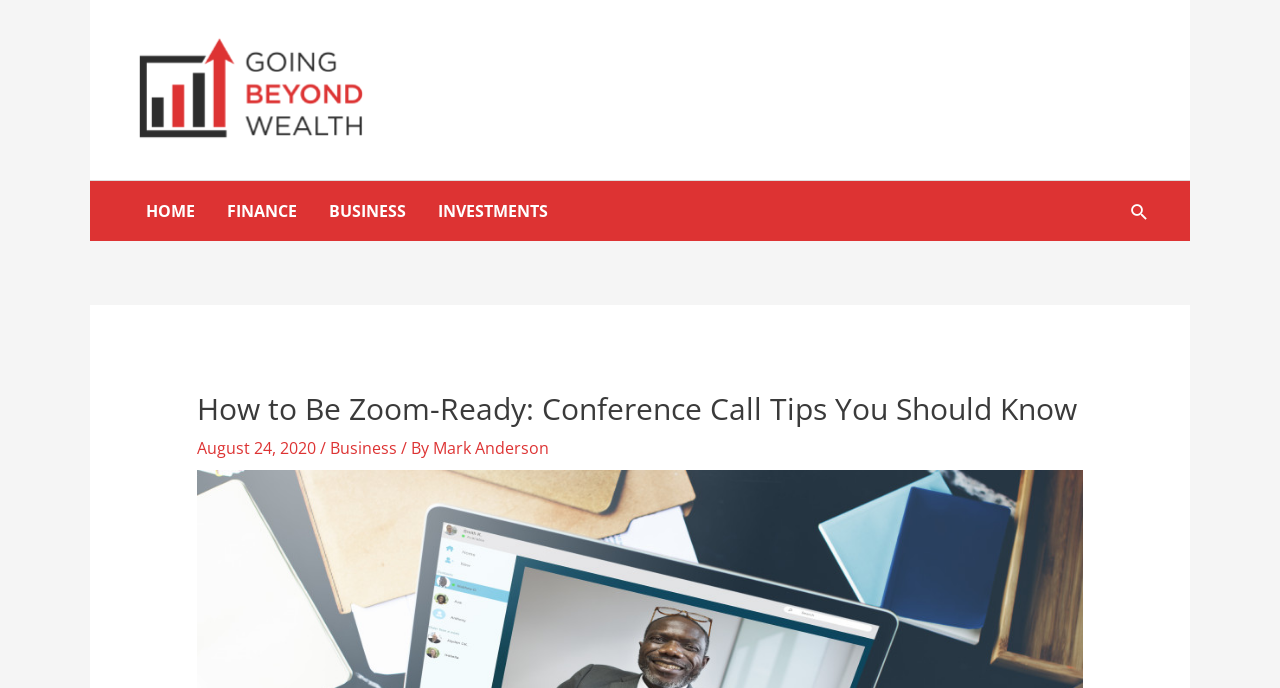Using the description "aria-label="Facebook Social Icon"", predict the bounding box of the relevant HTML element.

None